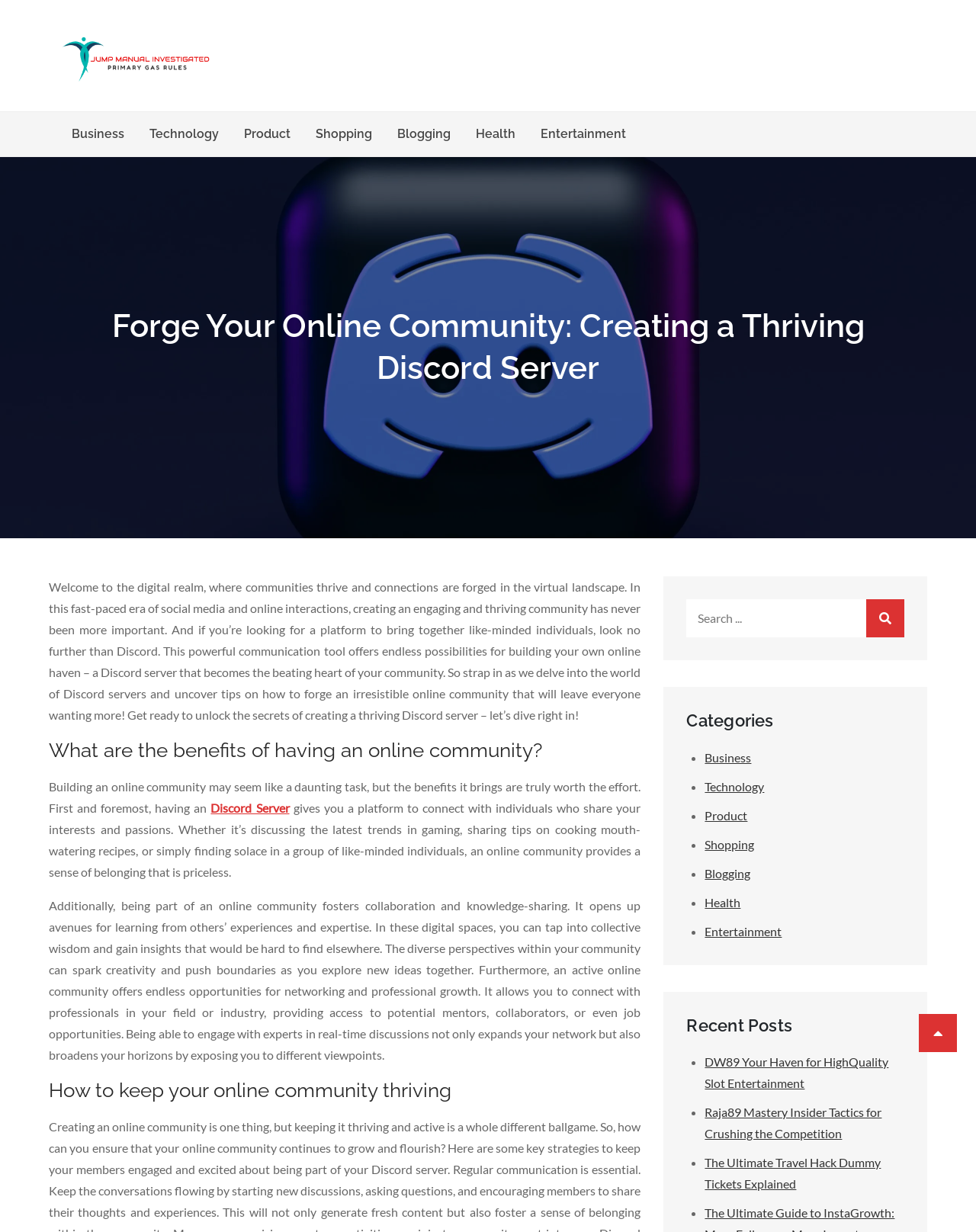Use a single word or phrase to answer the question:
What are the benefits of being part of an online community?

Collaboration and knowledge-sharing